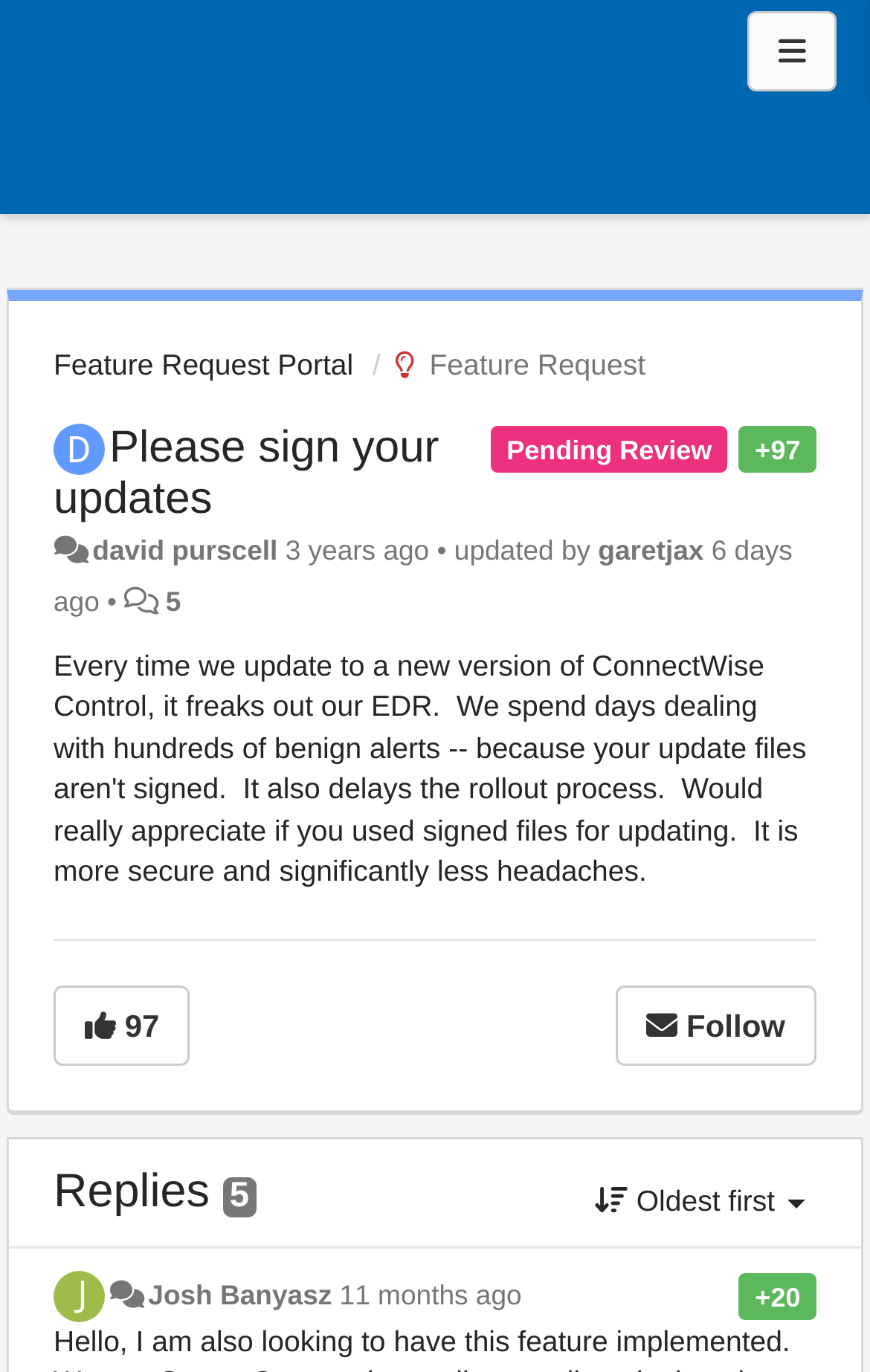Find the bounding box coordinates of the element you need to click on to perform this action: 'Click the Menu button'. The coordinates should be represented by four float values between 0 and 1, in the format [left, top, right, bottom].

[0.859, 0.008, 0.962, 0.067]